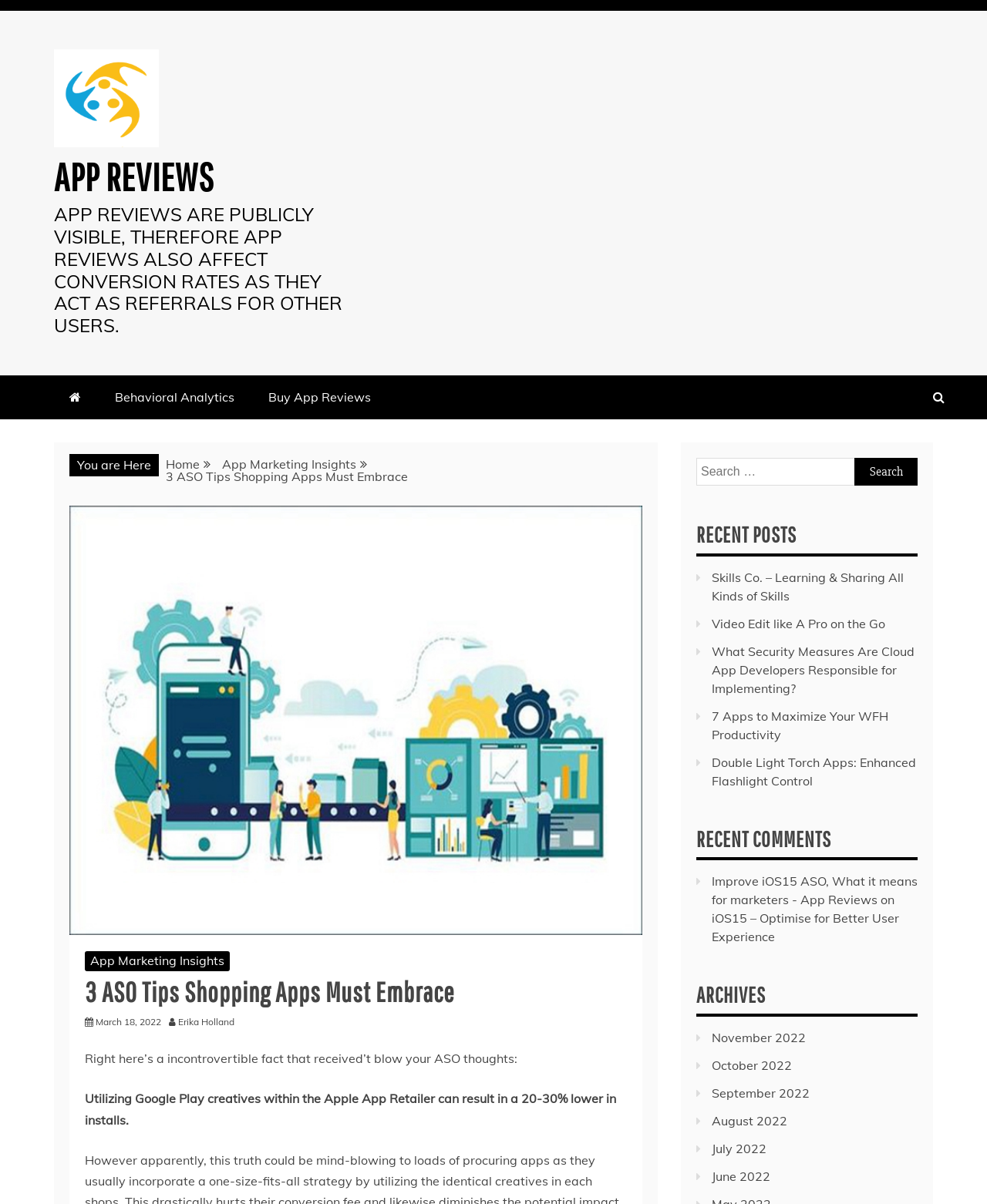Using the description "Home", predict the bounding box of the relevant HTML element.

[0.168, 0.379, 0.202, 0.392]